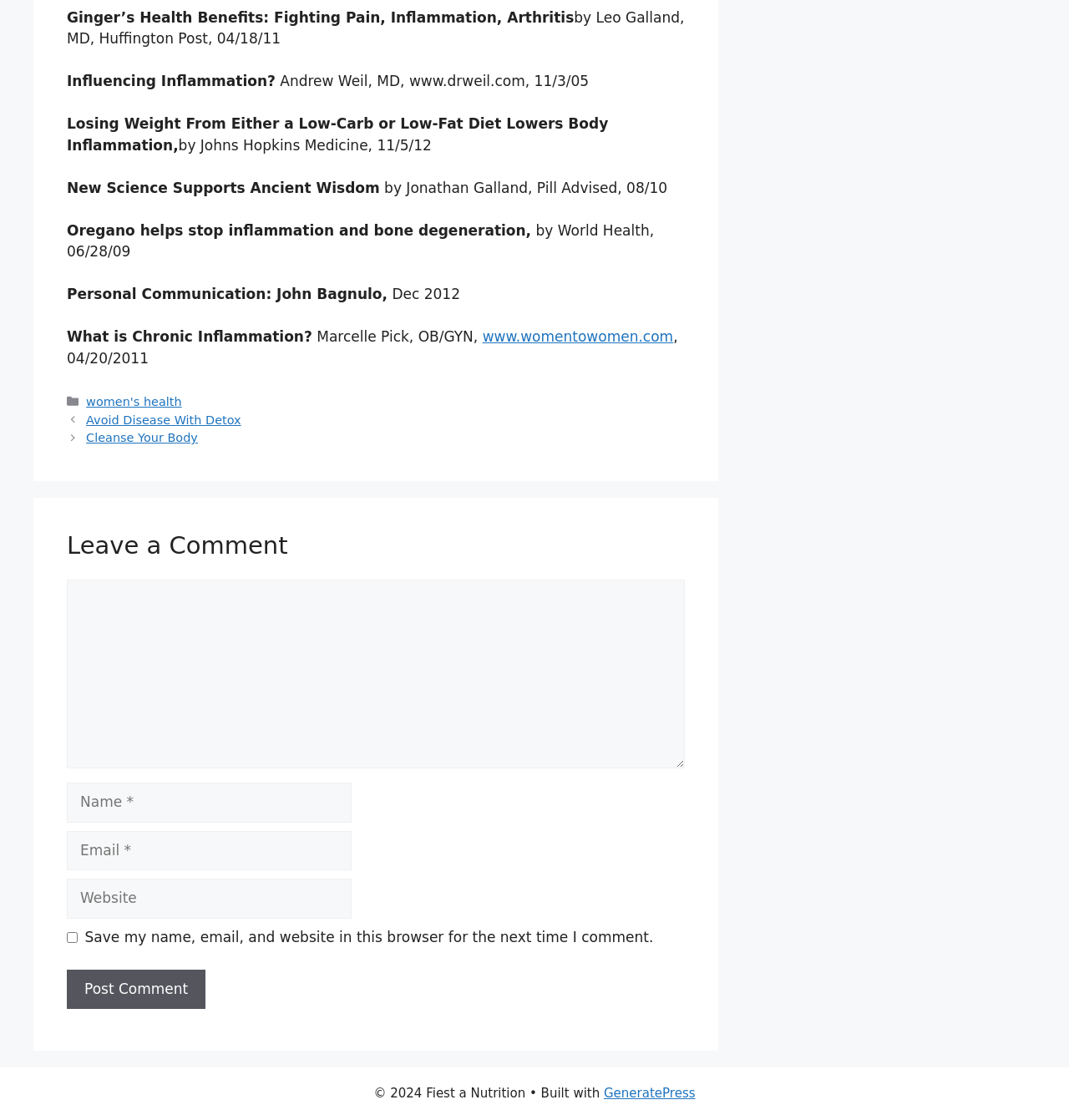Please look at the image and answer the question with a detailed explanation: What is the purpose of the comment section?

The purpose of the comment section can be determined by looking at the heading 'Leave a Comment' and the presence of text boxes and a 'Post Comment' button, which suggests that users can input their comments and submit them.